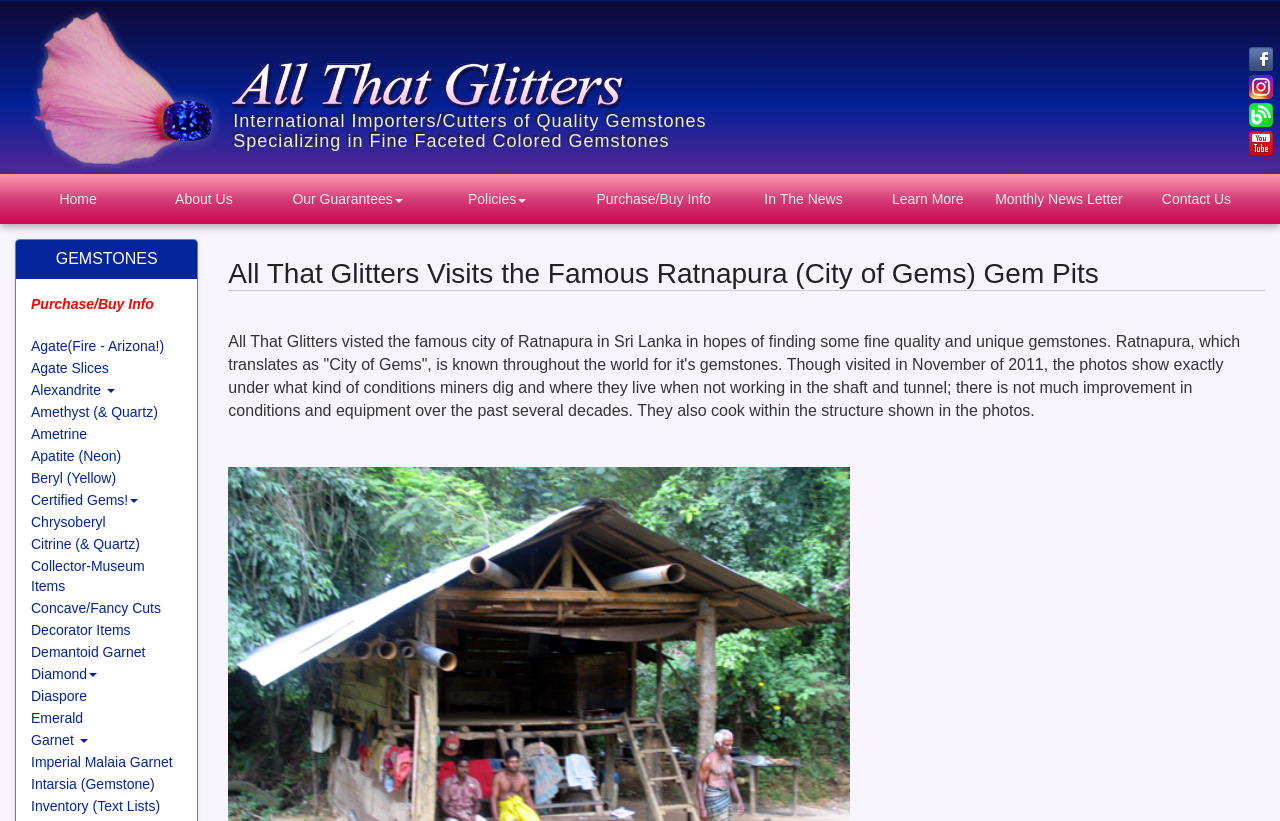Find the bounding box coordinates for the area that must be clicked to perform this action: "Learn more about Agate".

[0.024, 0.412, 0.128, 0.431]